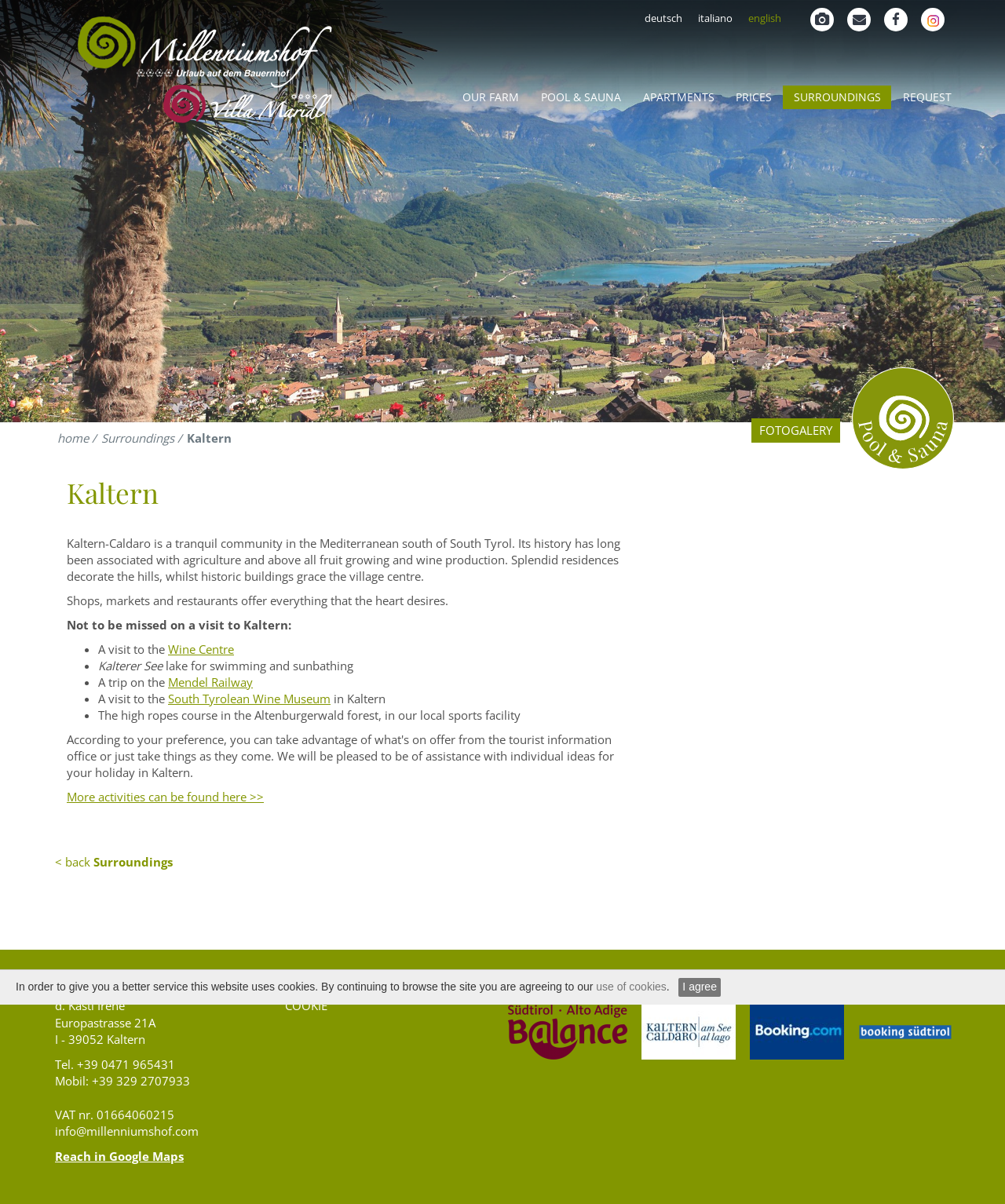Answer the question in a single word or phrase:
What is the name of the farm?

Millenniumshof